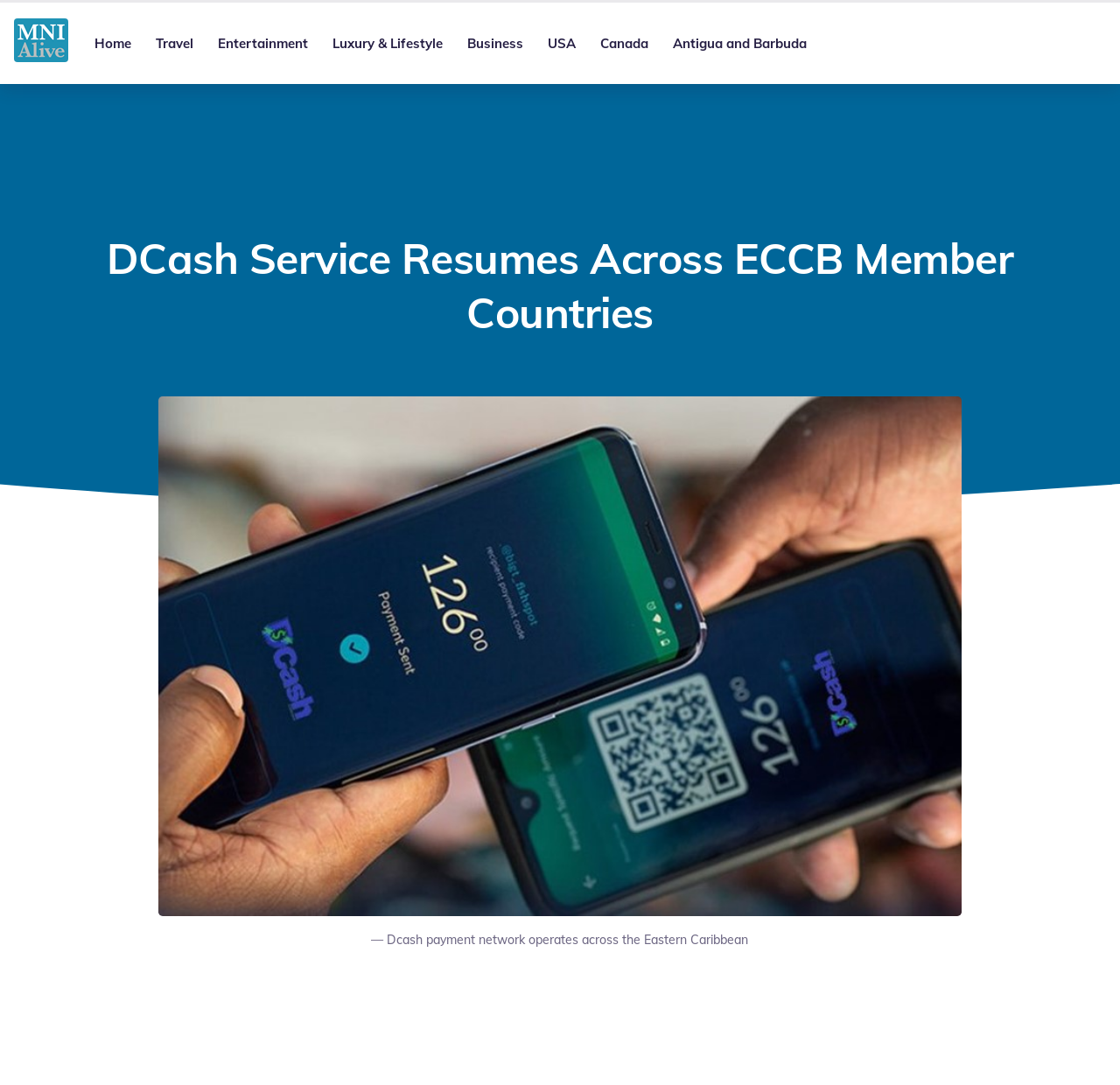What is the name of the digital payment platform?
We need a detailed and exhaustive answer to the question. Please elaborate.

Based on the webpage, I can see that the main heading is 'DCash Service Resumes Across ECCB Member Countries', and there is an image with a description 'Dcash payment network operates across the Eastern Caribbean', which suggests that DCash is the digital payment platform being referred to.